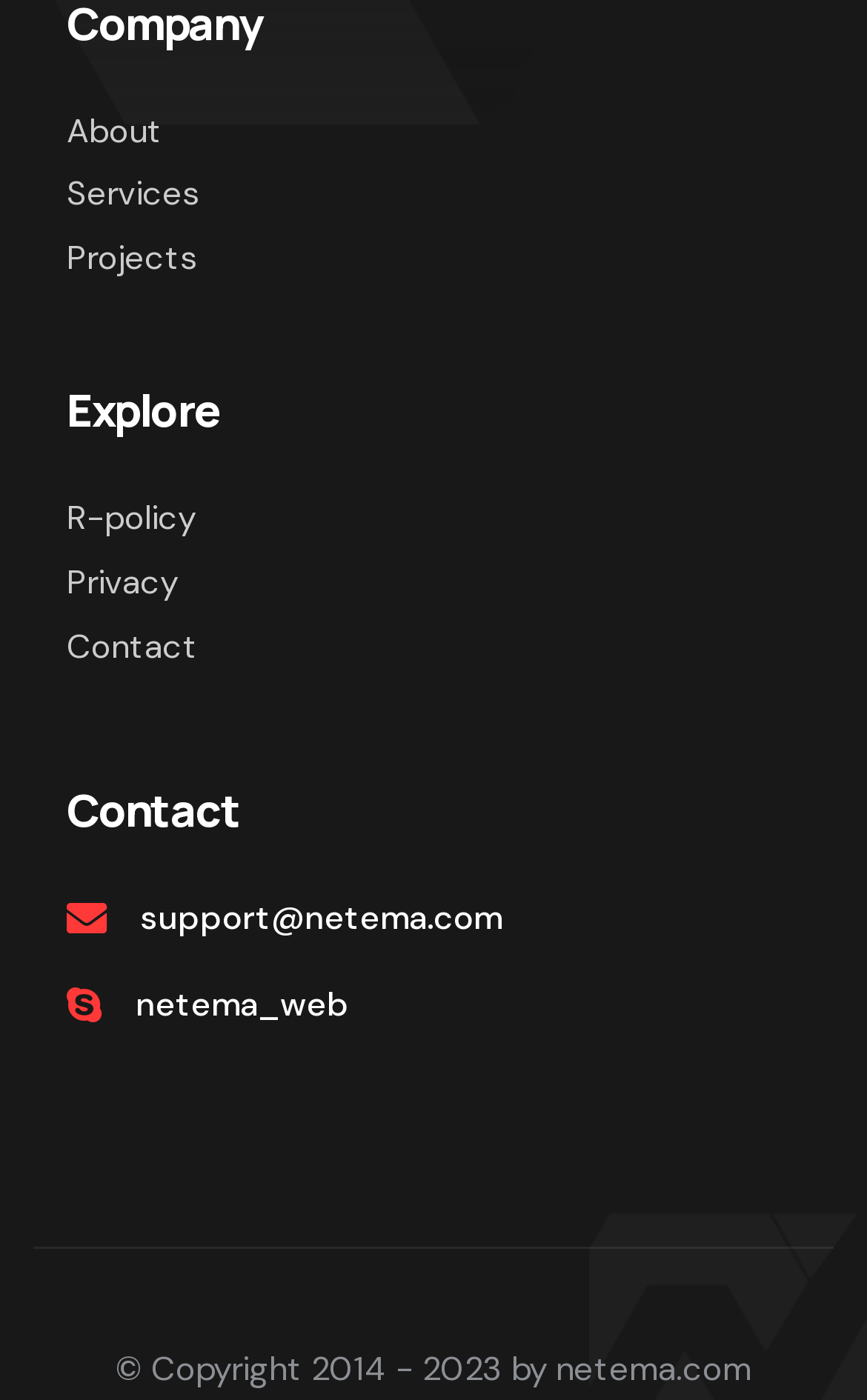Find the bounding box coordinates for the area that must be clicked to perform this action: "go to about page".

[0.077, 0.071, 0.923, 0.116]